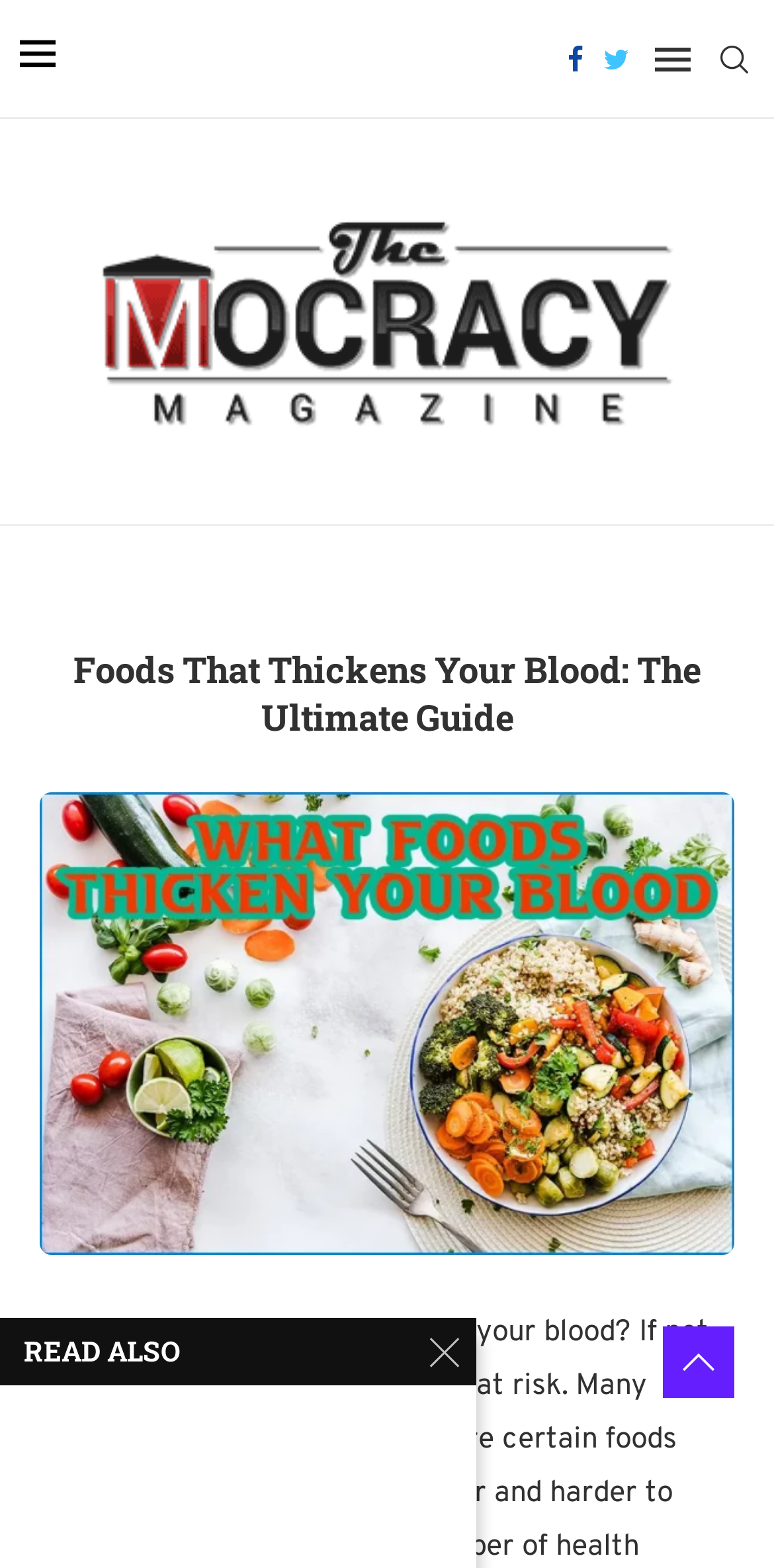Answer this question in one word or a short phrase: What is the purpose of the search link?

To search the website